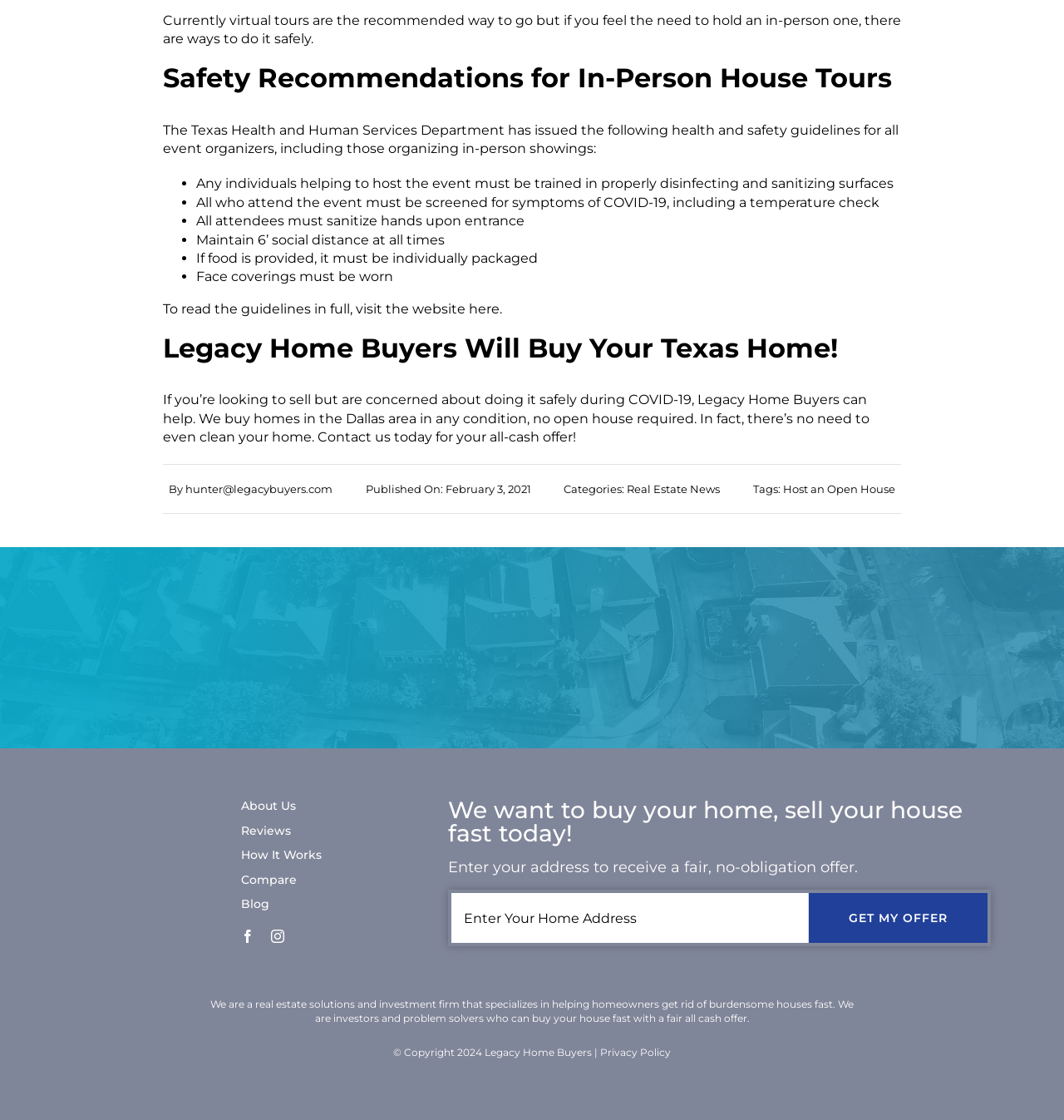Please determine the bounding box coordinates of the clickable area required to carry out the following instruction: "Check the 'Real Estate News' category". The coordinates must be four float numbers between 0 and 1, represented as [left, top, right, bottom].

[0.589, 0.43, 0.677, 0.442]